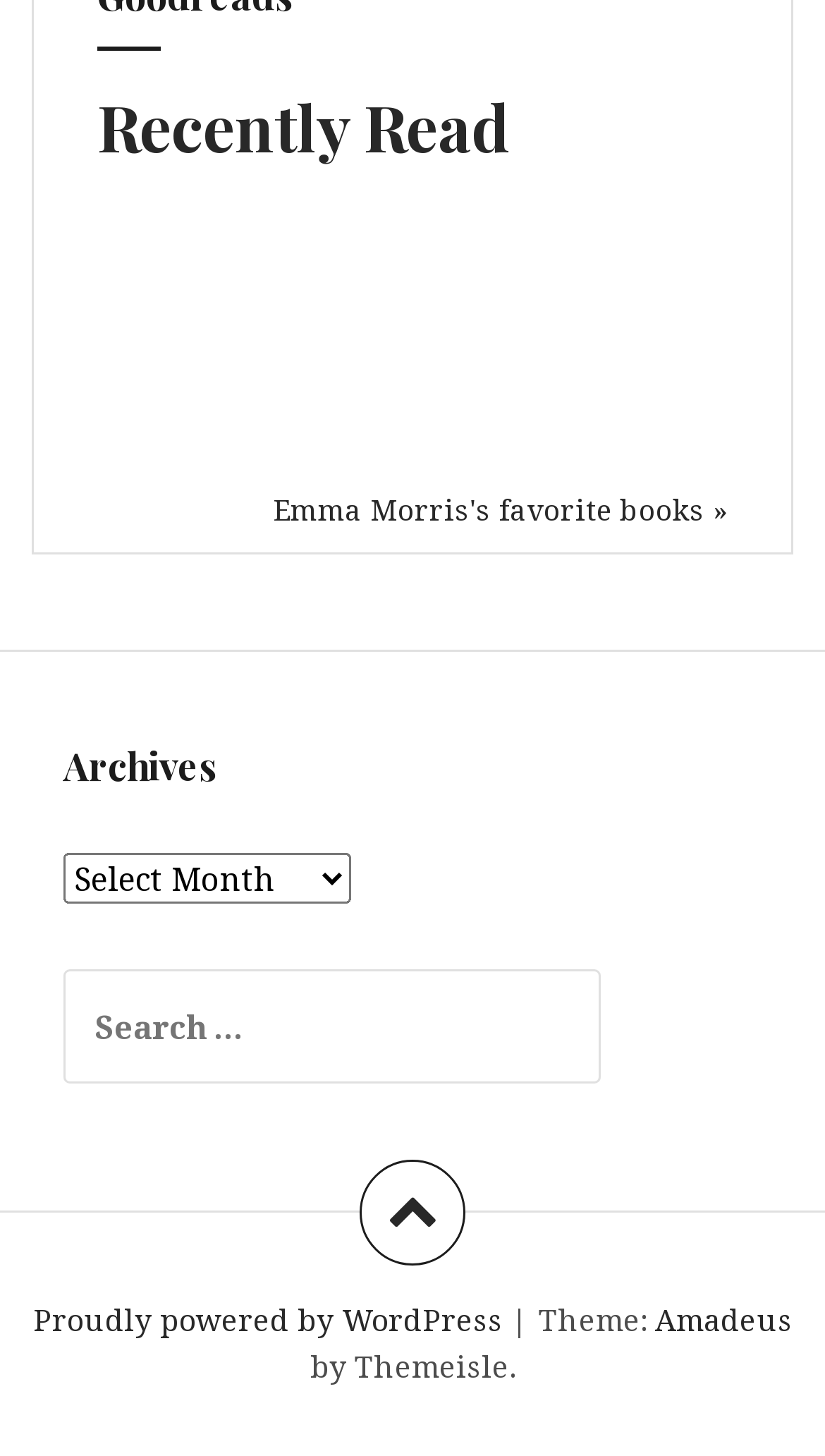Please identify the bounding box coordinates for the region that you need to click to follow this instruction: "Search for a book".

[0.077, 0.665, 0.728, 0.744]